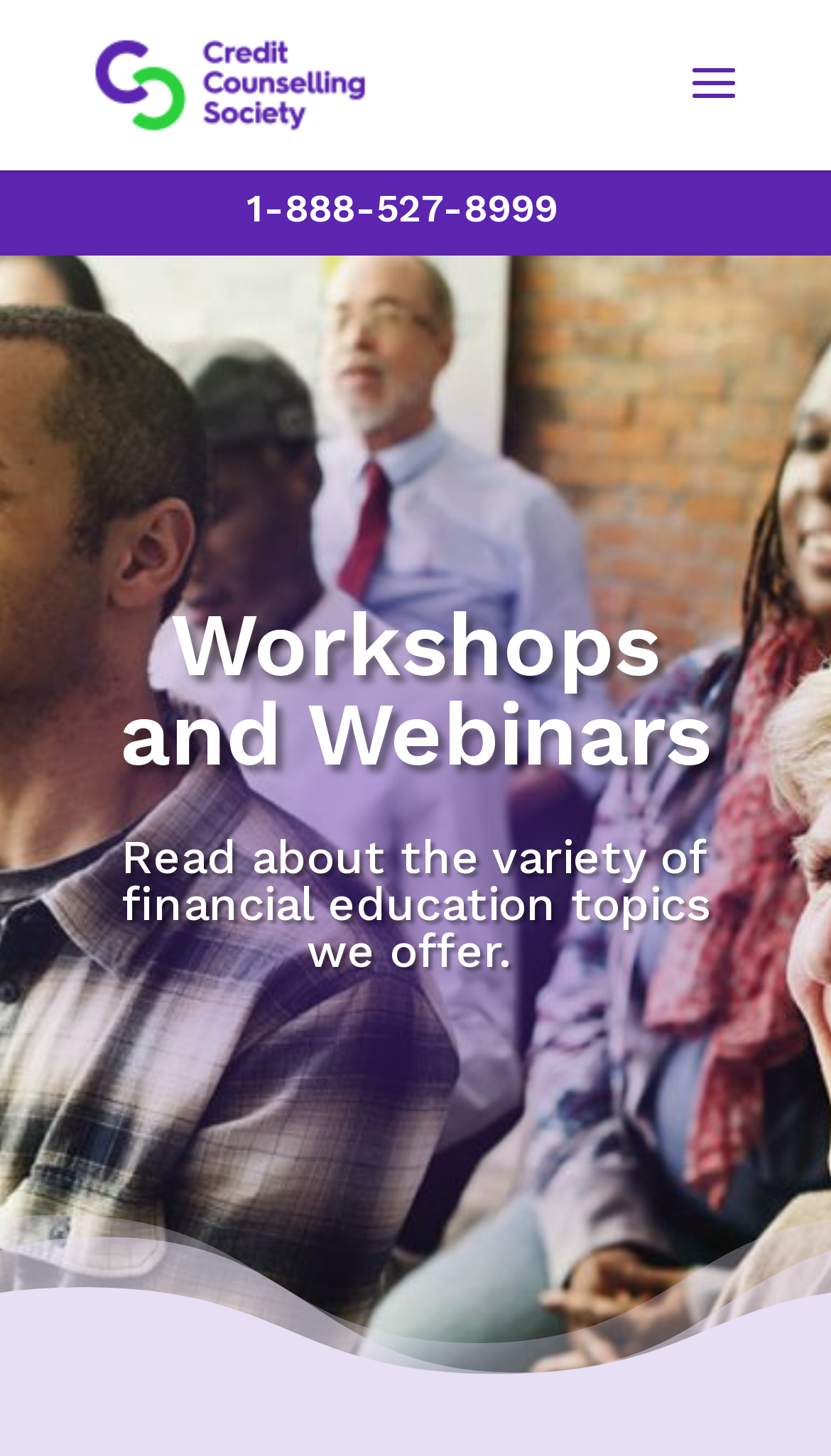What is the topic of the webinar?
Refer to the image and provide a detailed answer to the question.

I found the topic of the webinar by looking at the root element with the text 'Psychology of Spending Webinar – Money Habits & Overspending' which has a bounding box coordinate of [not specified].